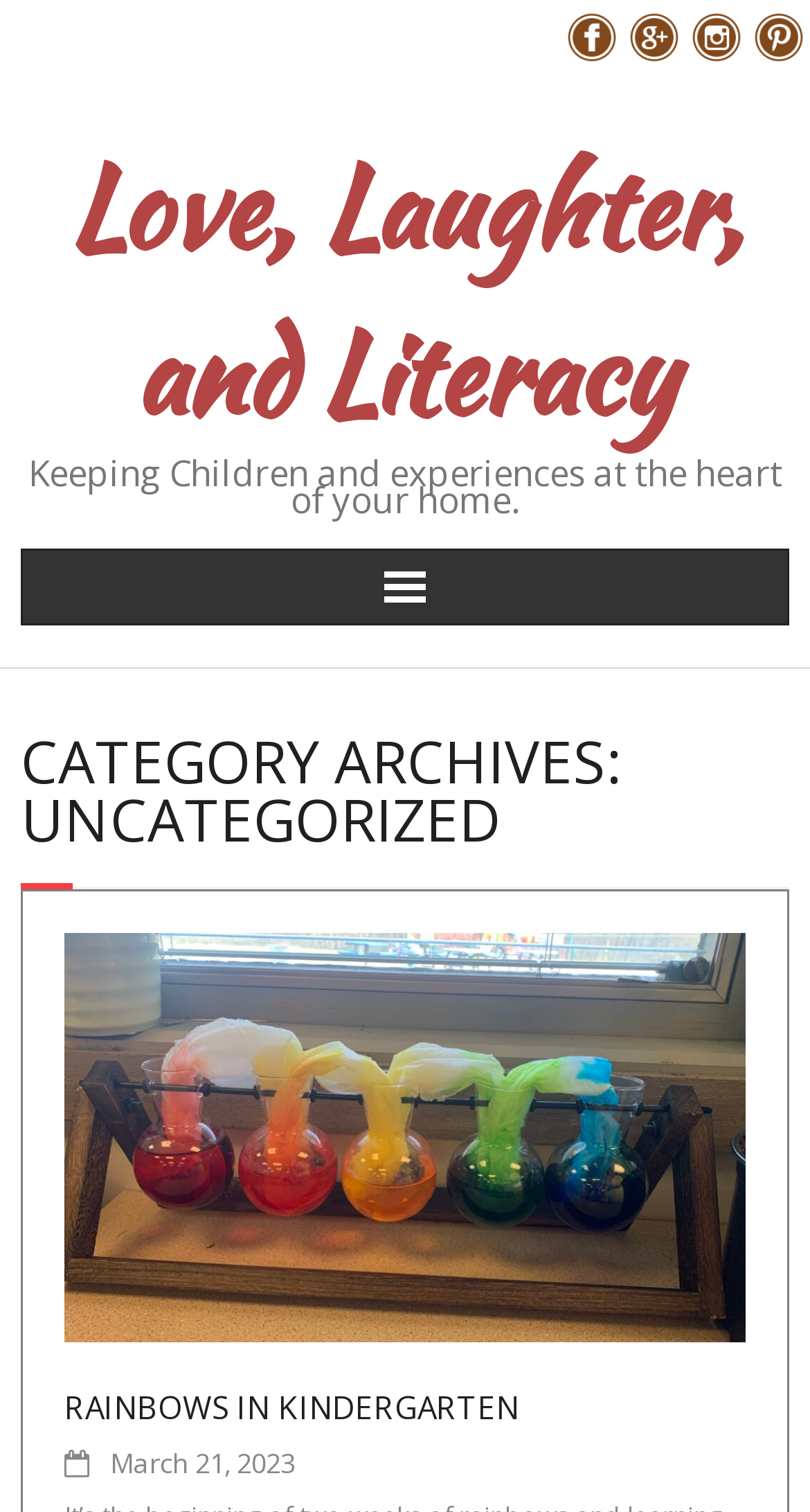Refer to the image and provide an in-depth answer to the question:
What is the title of the first article?

The title of the first article can be found in the link element with the text 'Rainbow Walk Science' which is located in the middle of the webpage, accompanied by an image.